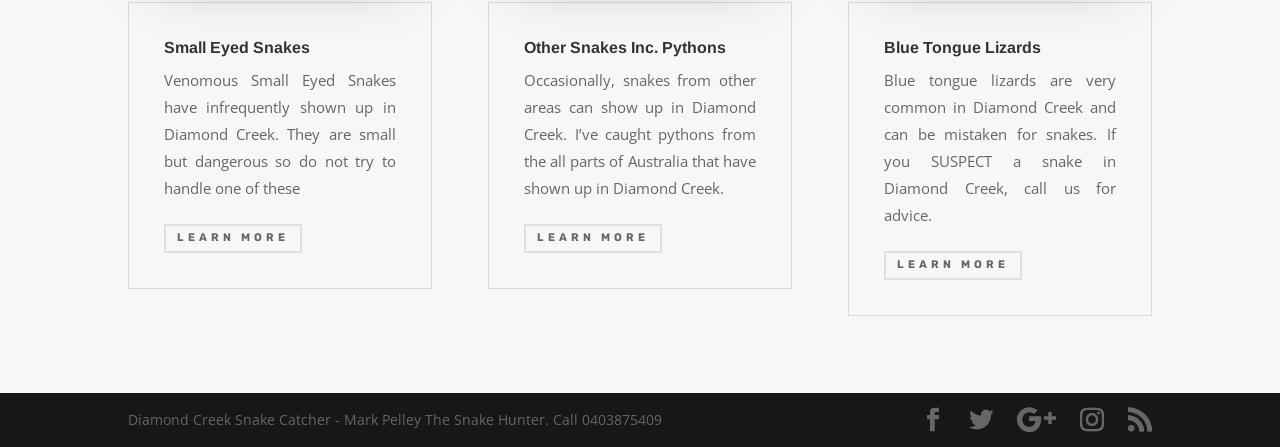Can you find the bounding box coordinates for the UI element given this description: "Twitter"? Provide the coordinates as four float numbers between 0 and 1: [left, top, right, bottom].

[0.757, 0.913, 0.776, 0.968]